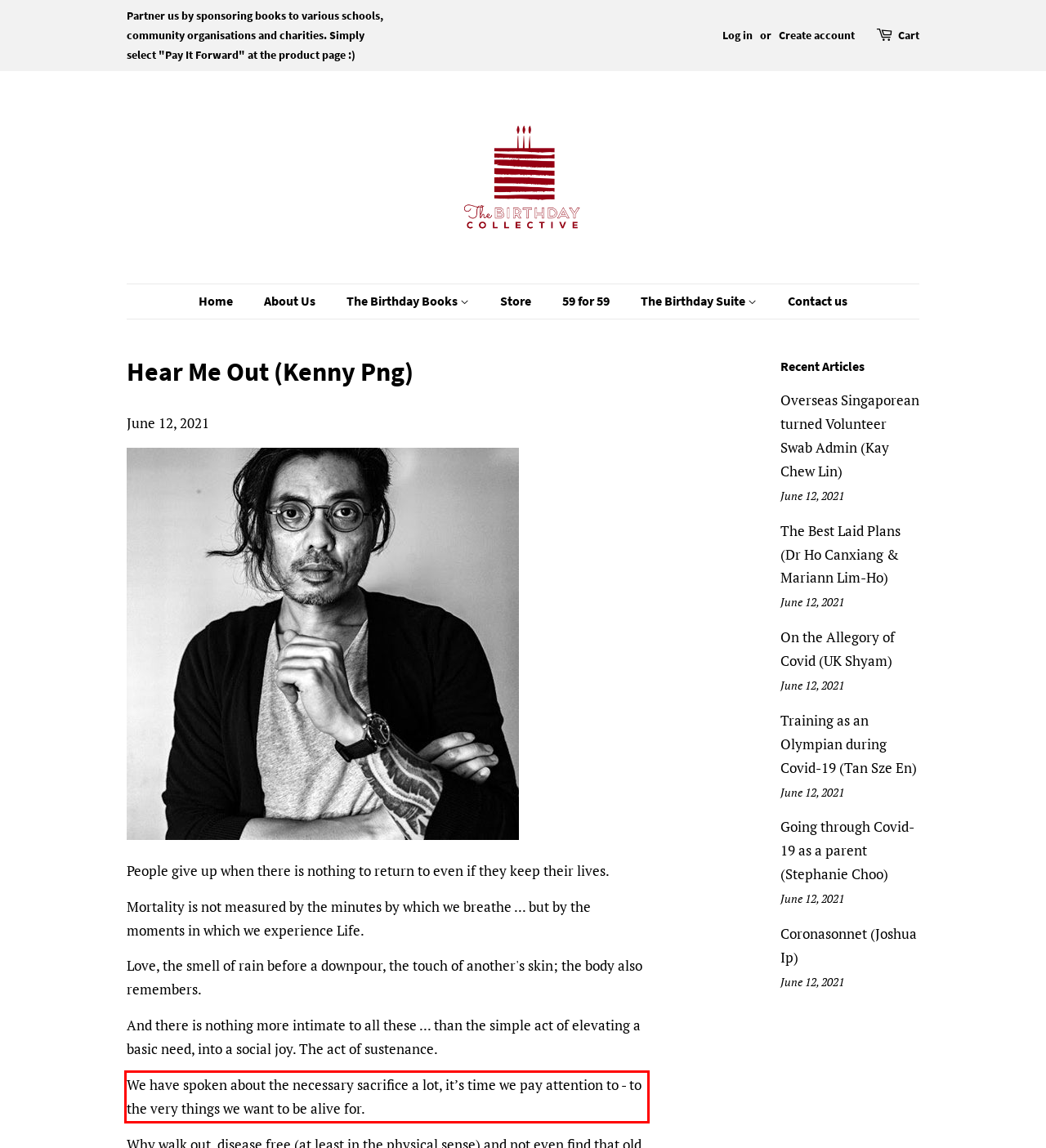Given a screenshot of a webpage containing a red bounding box, perform OCR on the text within this red bounding box and provide the text content.

We have spoken about the necessary sacrifice a lot, it’s time we pay attention to - to the very things we want to be alive for.